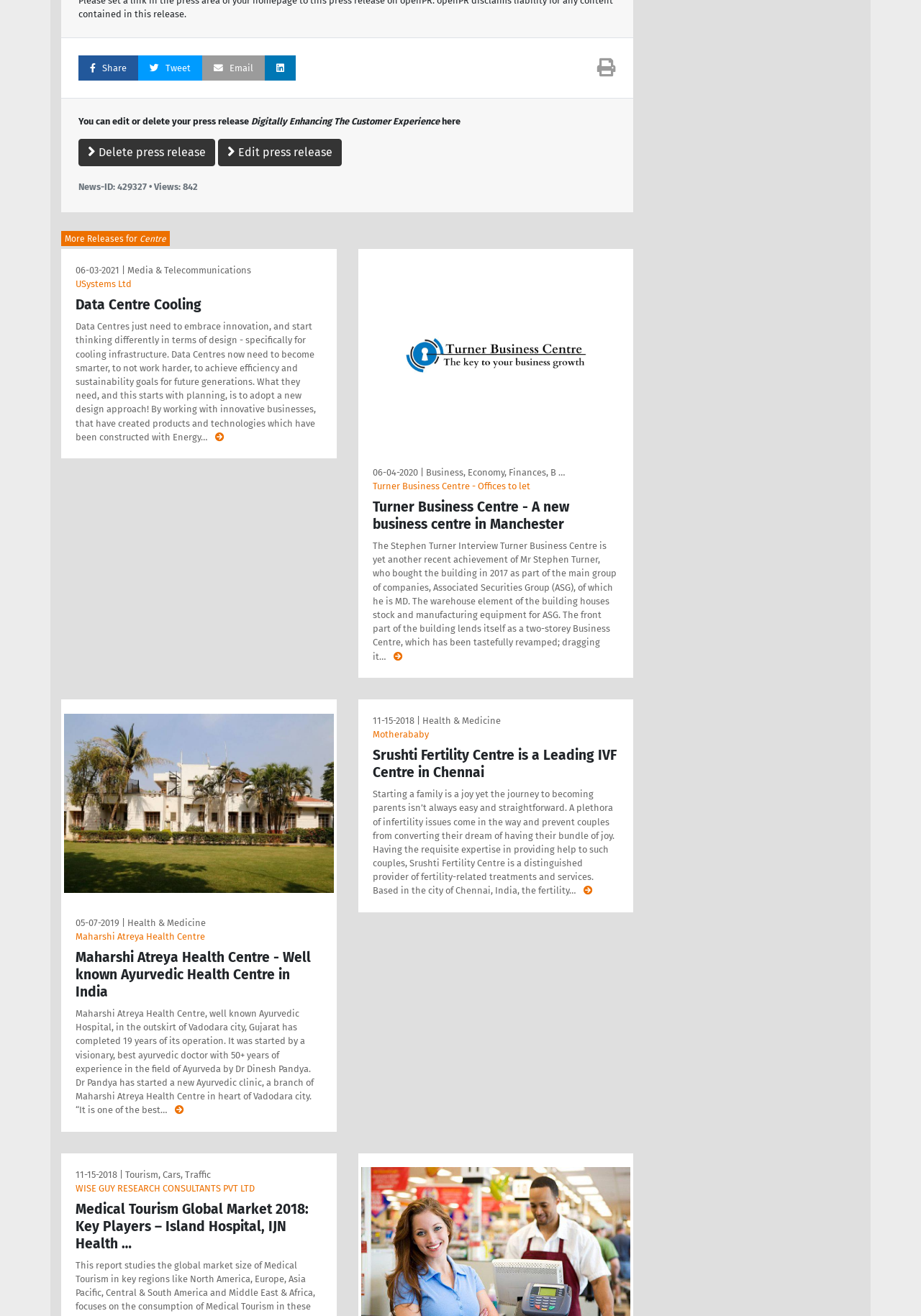Respond to the following question with a brief word or phrase:
What is the category of the press release 'Data Centre Cooling'?

Media & Telecommunications